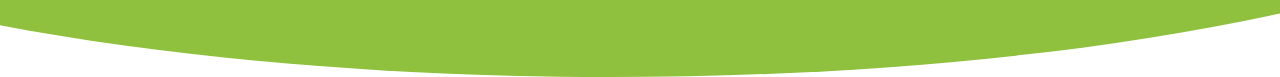What is the purpose of the bright color?
Refer to the image and provide a detailed answer to the question.

According to the caption, the bright color of the graphic element serves to energize the content and draw attention, reinforcing the page's focus on growth and collaboration.